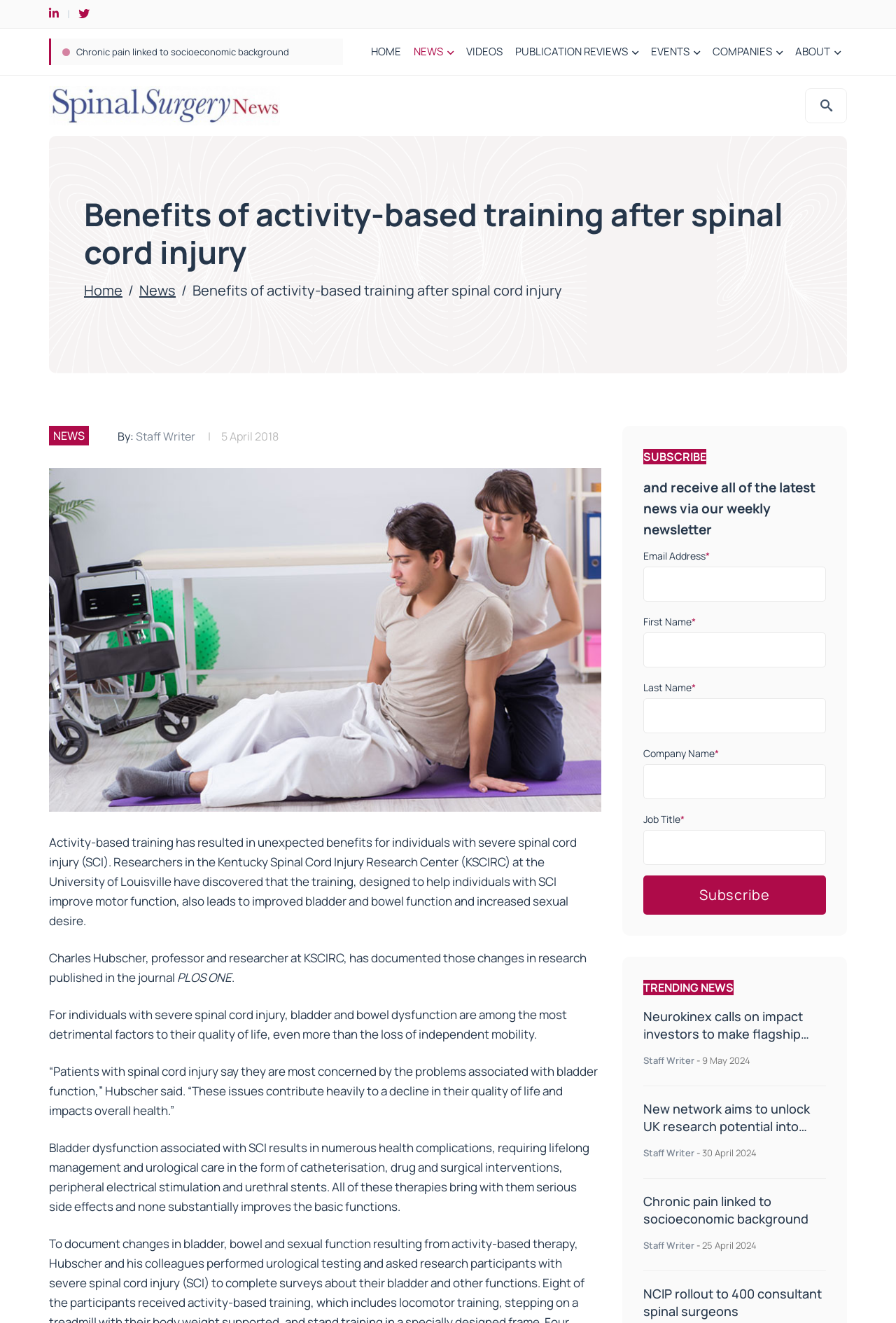From the element description Staff Writer, predict the bounding box coordinates of the UI element. The coordinates must be specified in the format (top-left x, top-left y, bottom-right x, bottom-right y) and should be within the 0 to 1 range.

[0.718, 0.937, 0.775, 0.946]